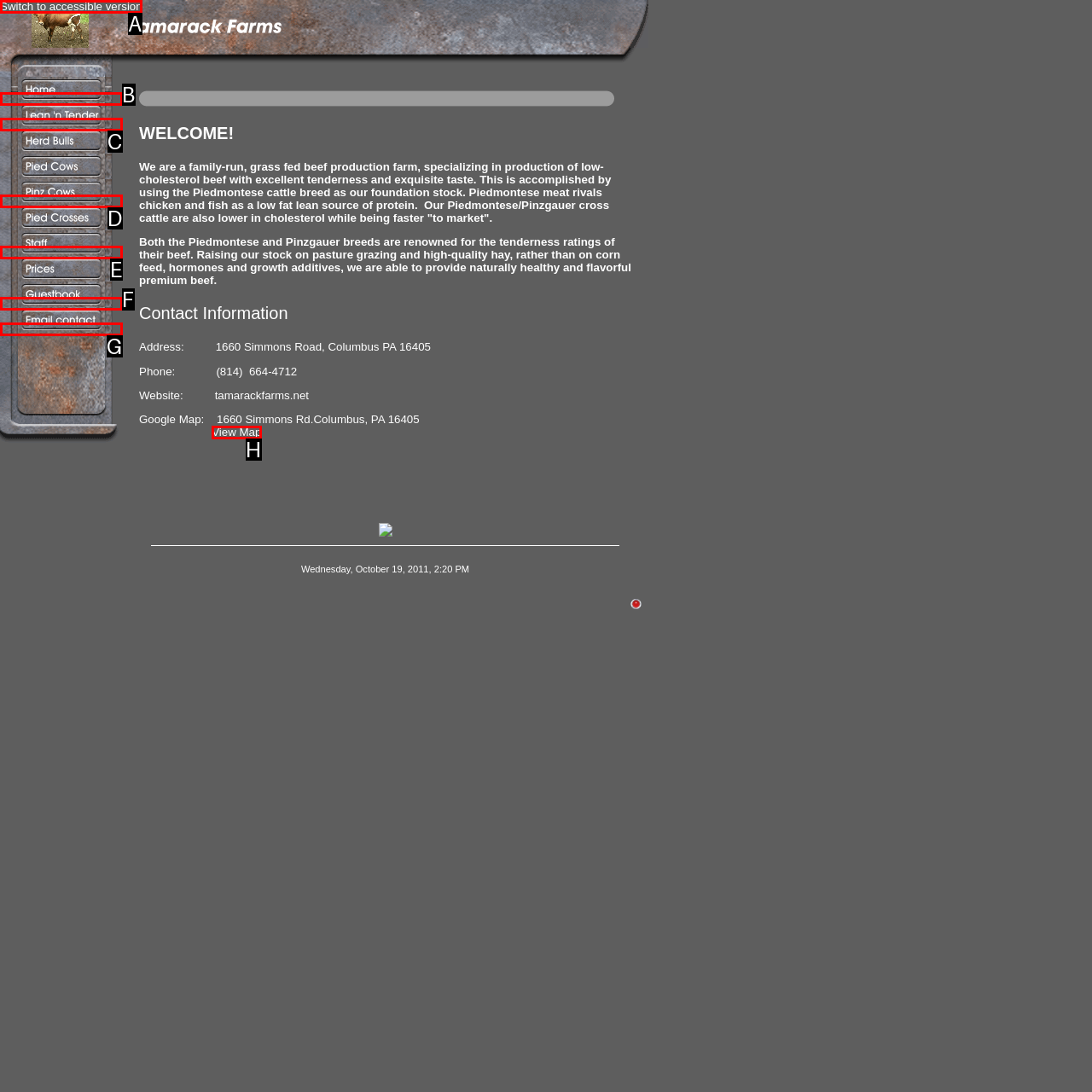Indicate which UI element needs to be clicked to fulfill the task: Read the full paper
Answer with the letter of the chosen option from the available choices directly.

None